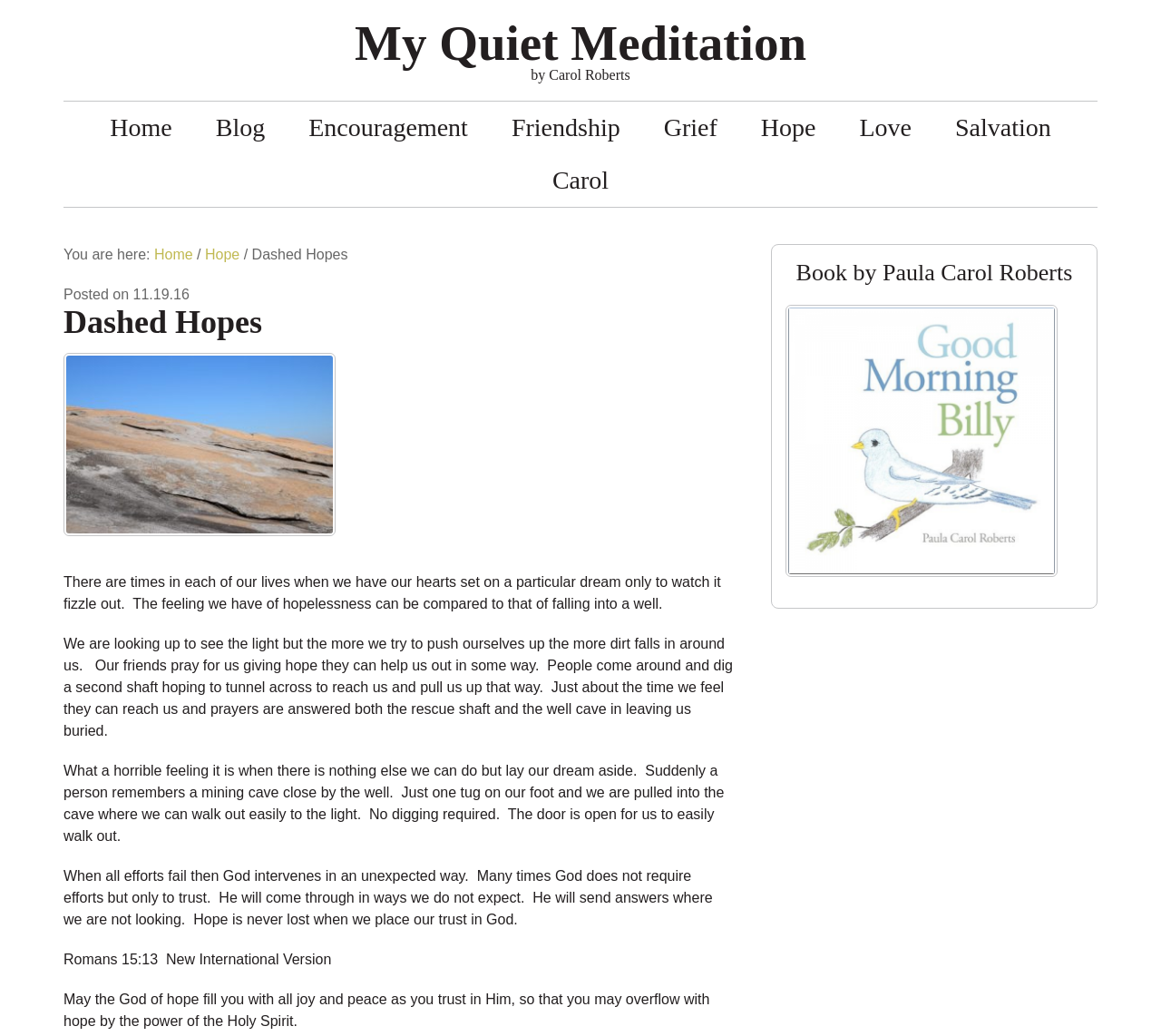Pinpoint the bounding box coordinates of the element to be clicked to execute the instruction: "Click on the 'Good Morning Billy' book link".

[0.677, 0.555, 0.911, 0.57]